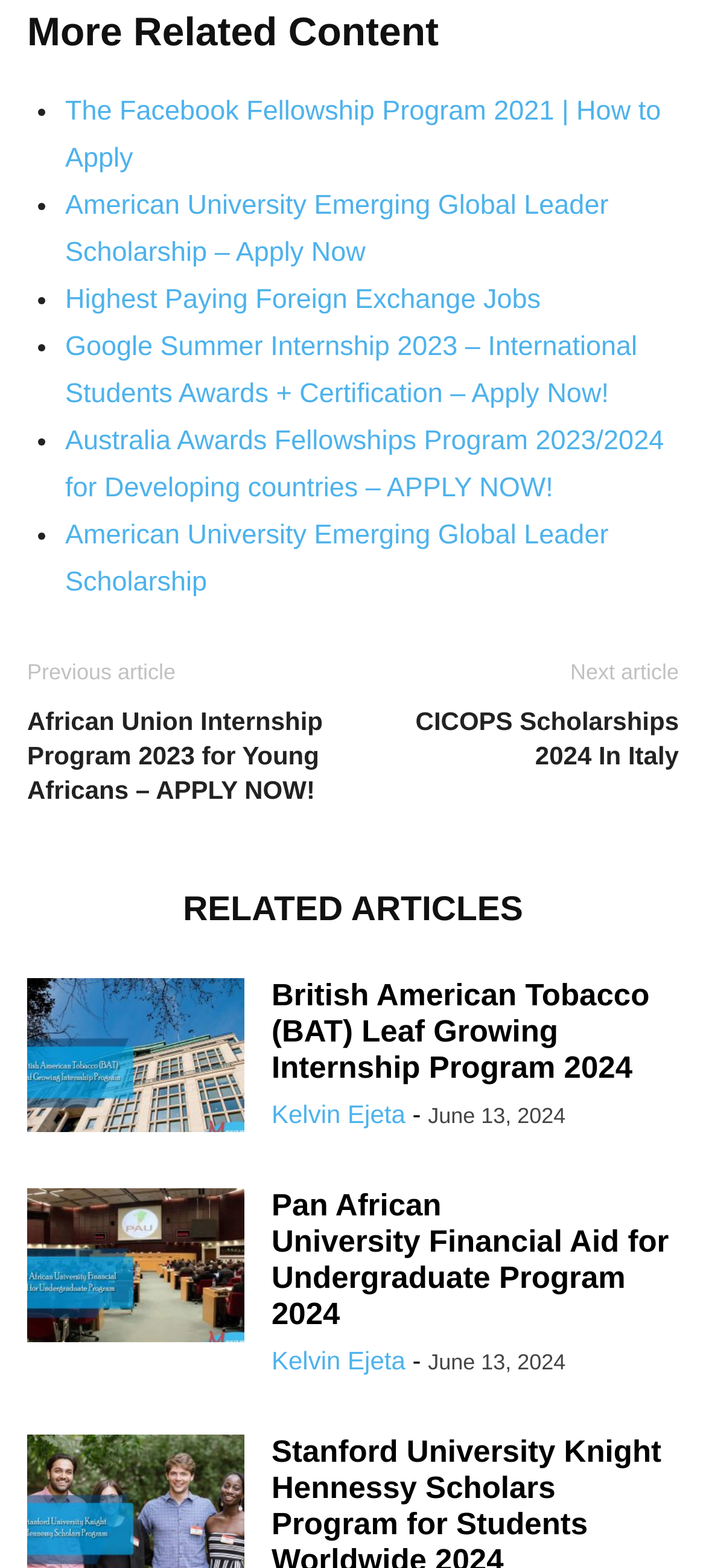Can you pinpoint the bounding box coordinates for the clickable element required for this instruction: "Check 'British American Tobacco (BAT) Leaf Growing Internship Program'"? The coordinates should be four float numbers between 0 and 1, i.e., [left, top, right, bottom].

[0.038, 0.623, 0.346, 0.727]